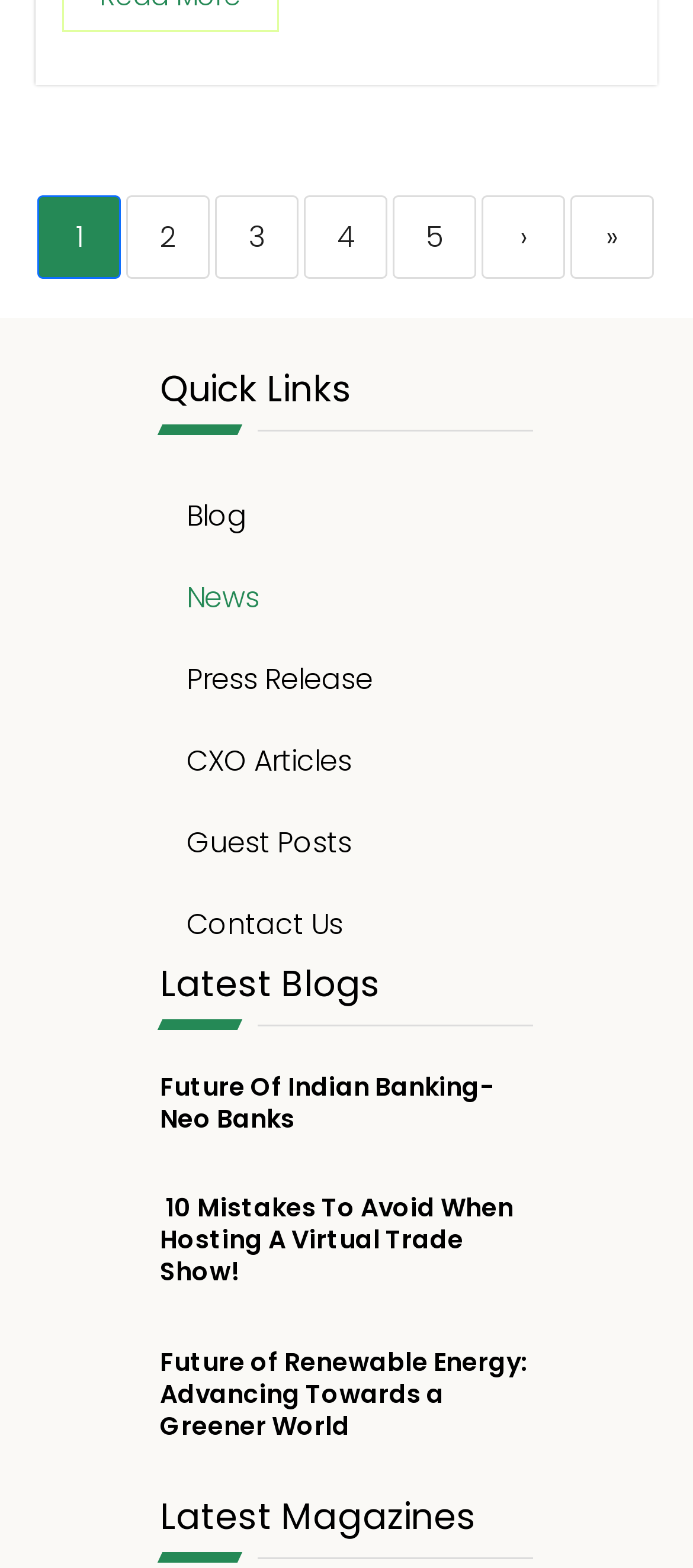Bounding box coordinates should be provided in the format (top-left x, top-left y, bottom-right x, bottom-right y) with all values between 0 and 1. Identify the bounding box for this UI element: 2

[0.182, 0.124, 0.303, 0.177]